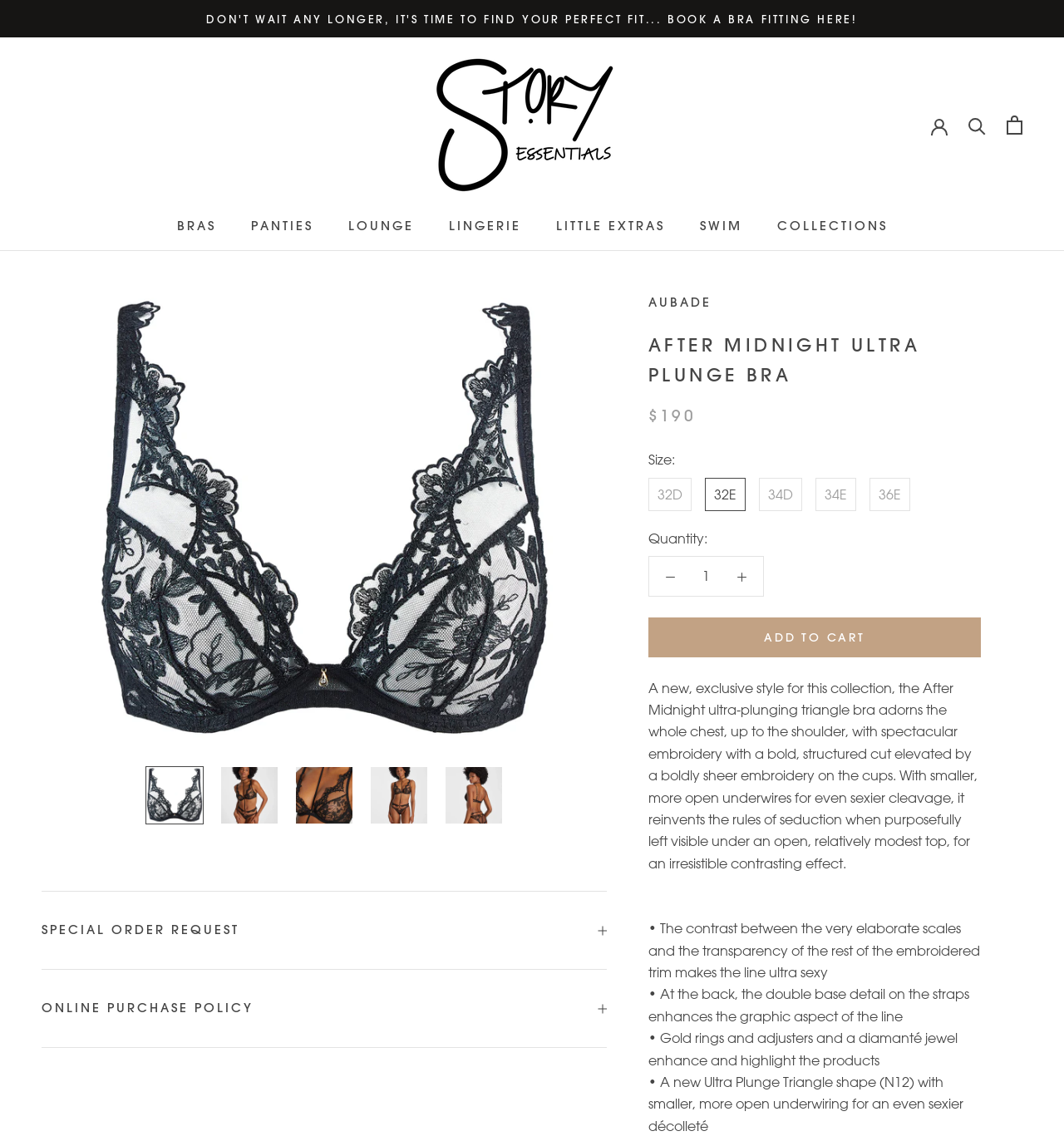Please give the bounding box coordinates of the area that should be clicked to fulfill the following instruction: "Add to cart". The coordinates should be in the format of four float numbers from 0 to 1, i.e., [left, top, right, bottom].

[0.609, 0.541, 0.922, 0.576]